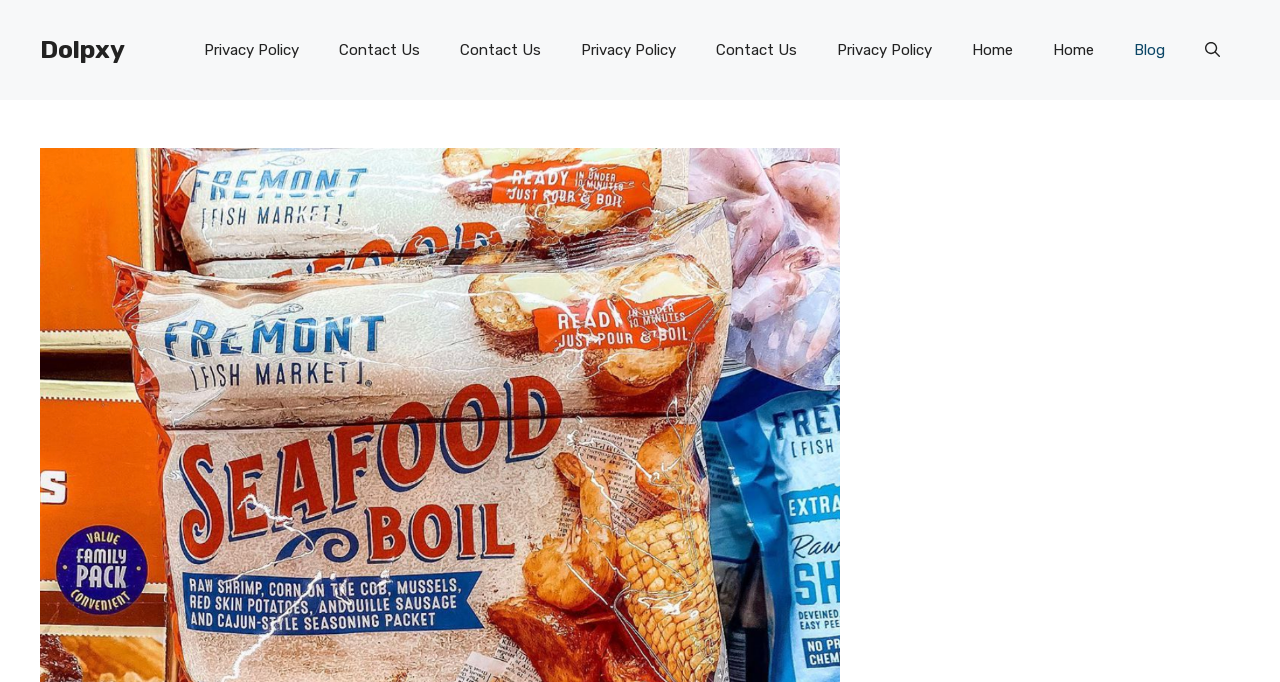Find the bounding box coordinates of the clickable region needed to perform the following instruction: "go to privacy policy". The coordinates should be provided as four float numbers between 0 and 1, i.e., [left, top, right, bottom].

[0.144, 0.029, 0.249, 0.117]